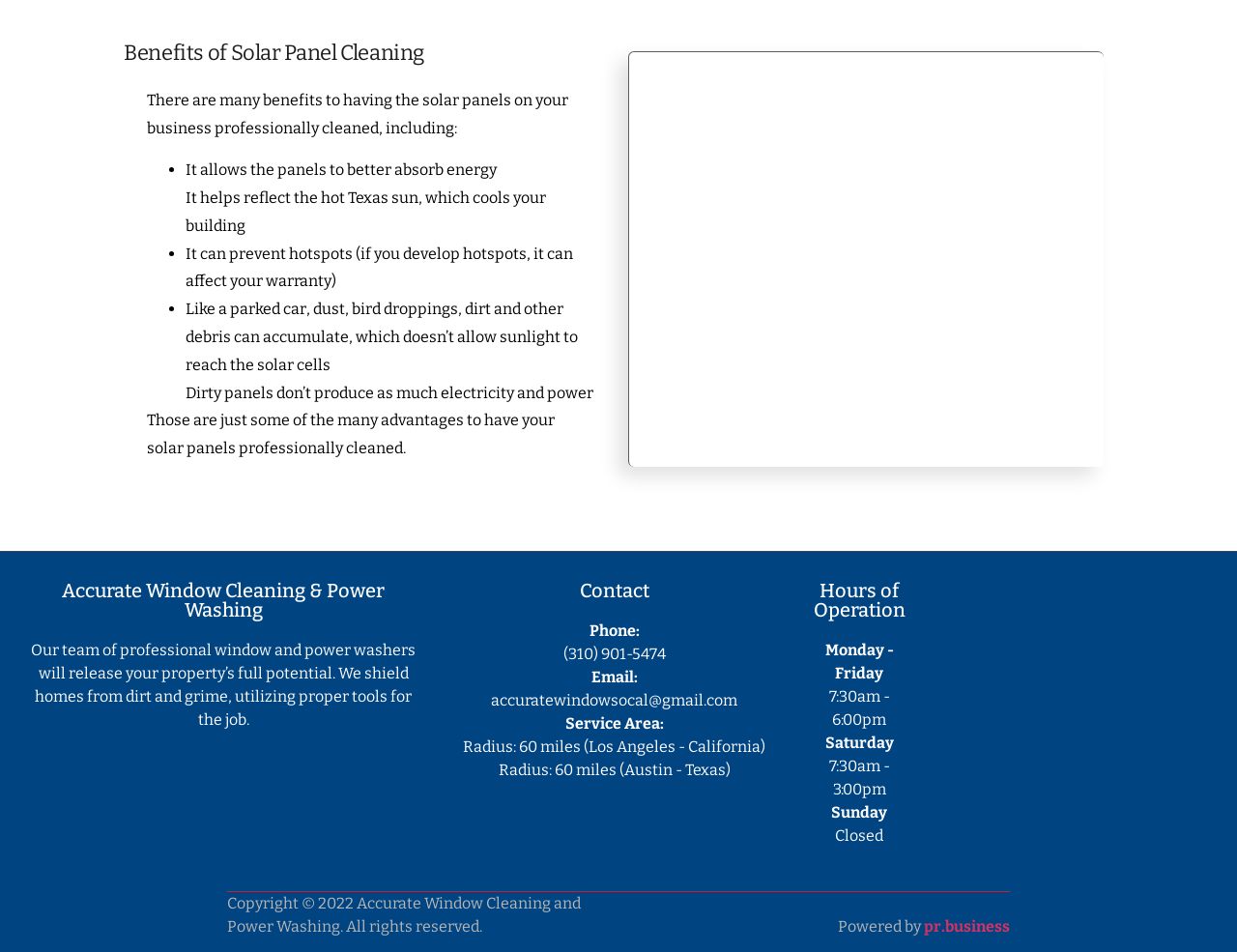Using the details from the image, please elaborate on the following question: Who is the website powered by?

The website is powered by pr.business, which is mentioned at the bottom of the webpage, along with the copyright information.